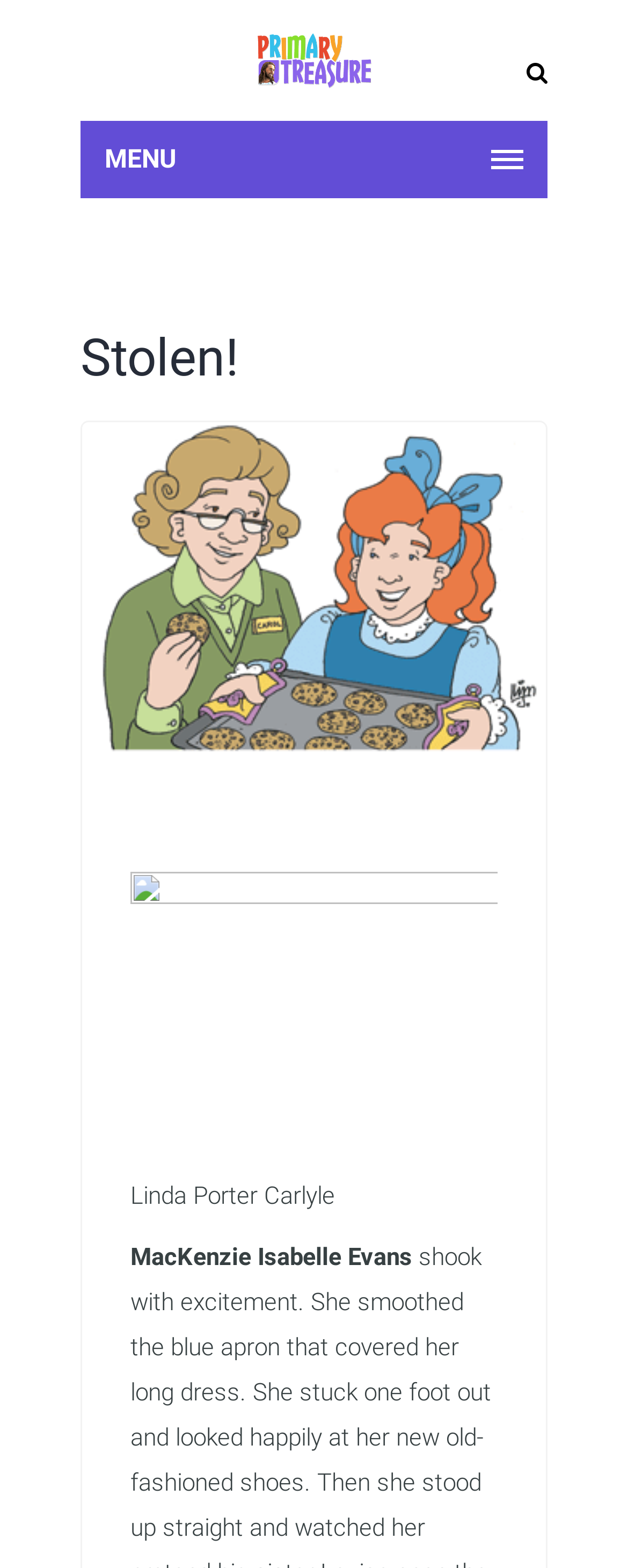What is the name of the website?
Provide a comprehensive and detailed answer to the question.

The name of the website can be found in the top-left corner of the webpage, where it is written as 'PrimaryTreasure.com' in a link format, and also as an image with the same text.